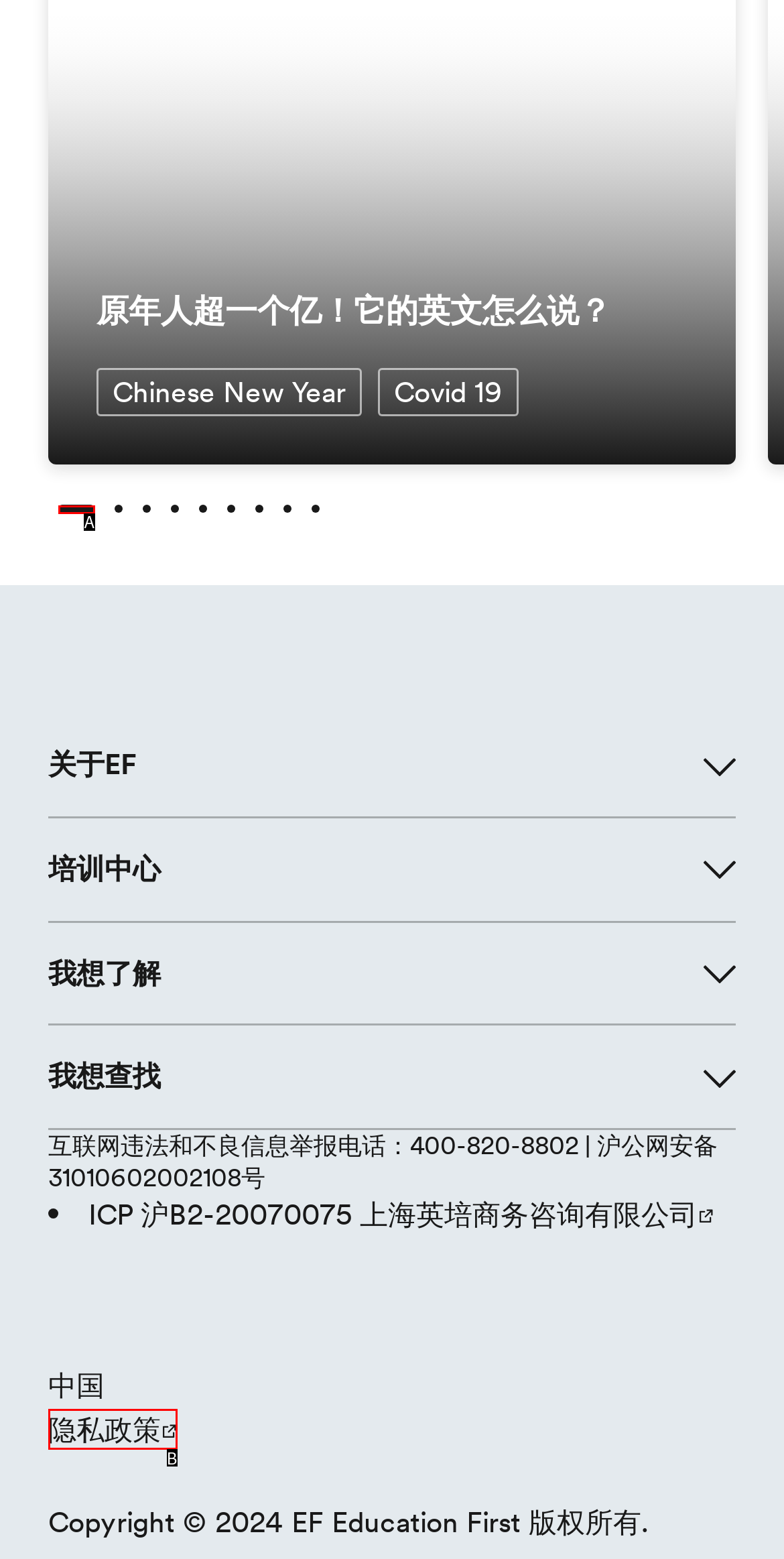Identify the letter that best matches this UI element description: aria-label="Go to slide 1"
Answer with the letter from the given options.

A